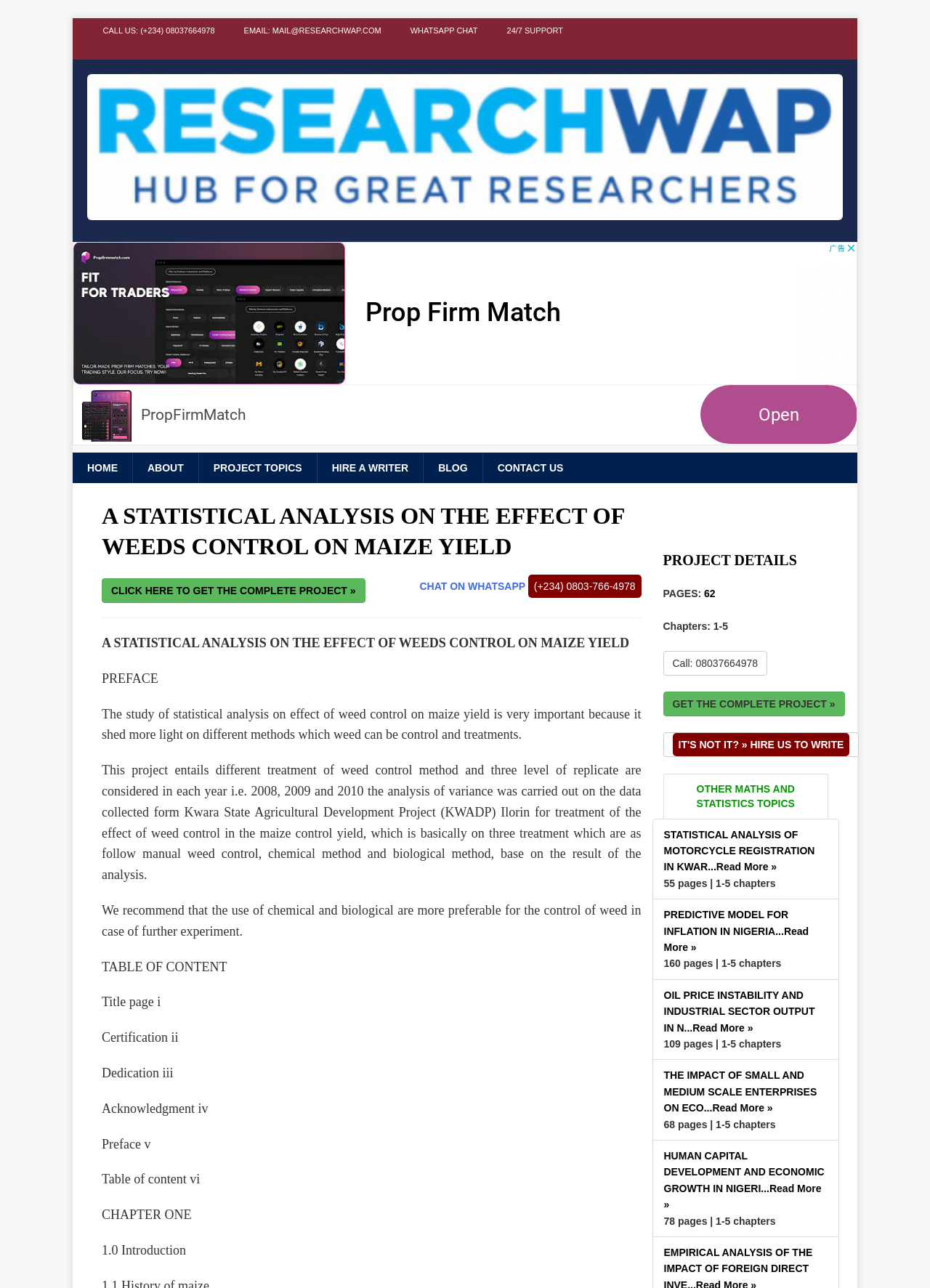What is the recommended method for weed control?
Give a comprehensive and detailed explanation for the question.

According to the webpage content, the project recommends the use of chemical and biological methods for weed control, as stated in the StaticText element 'We recommend that the use of chemical and biological are more preferable for the control of weed in case of further experiment'.